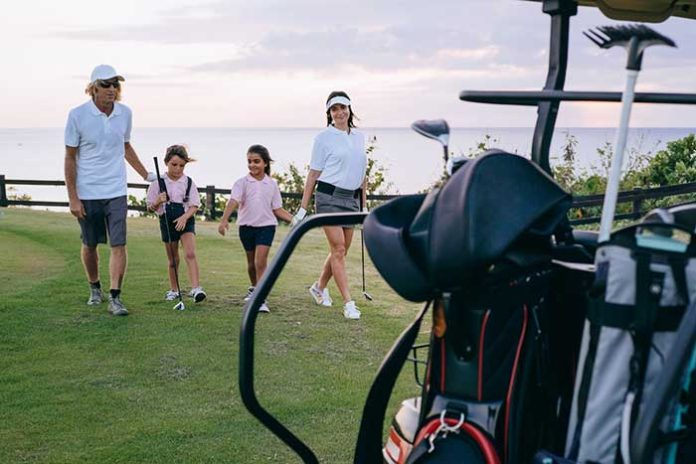Respond with a single word or phrase:
What is visible in the distance behind the family?

The ocean